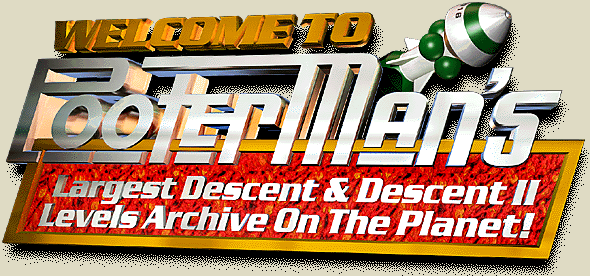Offer an in-depth description of the image.

The image showcases a vibrant and eye-catching header for "PooterMan's," highlighting it as the largest archive of levels for the video games *Descent* and *Descent II*. The design combines bold typography with contrasting colors and dynamic graphics, emphasizing the excitement and community surrounding these classic games. 

The title is prominently displayed at the top with a gleaming gold font, followed by a red banner that reinforces the message of being the most extensive collection of levels available globally. Accompanying the text is an artistic depiction of a rocket, symbolizing adventure and exploration, which resonates with the gameplay experience of these iconic titles. This header sets an energetic tone for visitors seeking to delve into the nostalgic universe of *Descent* and its sequels.